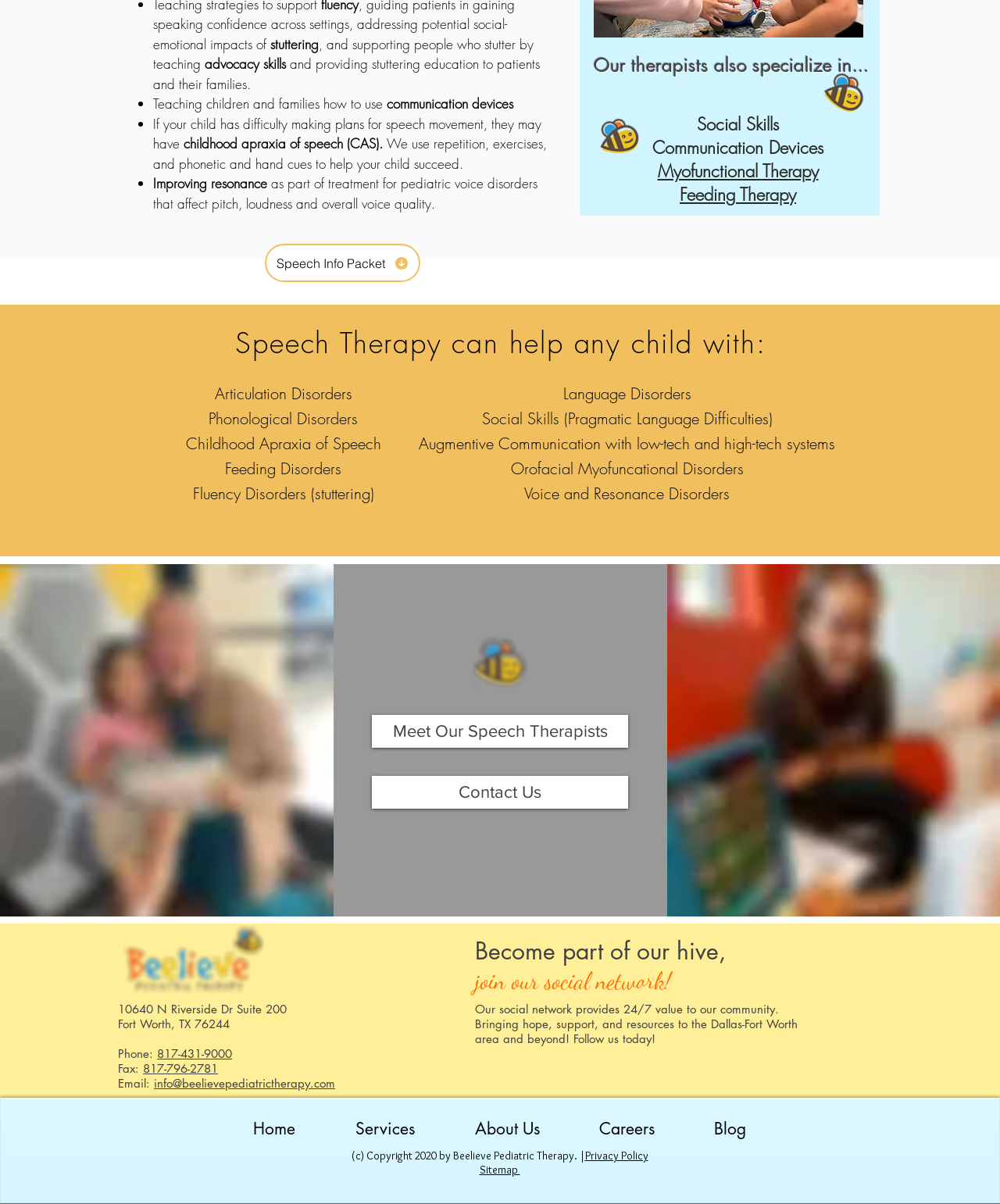What is the purpose of the speech therapy provided by Beelieve Pediatric Therapy?
Using the image, elaborate on the answer with as much detail as possible.

The purpose of the speech therapy can be inferred from the list of speech disorders that the therapy can help with, which includes articulation disorders, phonological disorders, childhood apraxia of speech, and others. The therapy is intended to help children overcome these disorders and improve their communication skills.